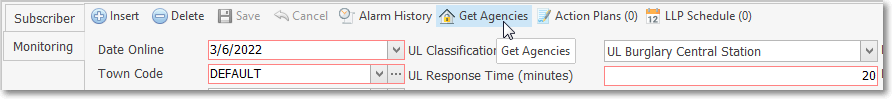What is the current value in 'Town Code' field?
Provide a concise answer using a single word or phrase based on the image.

DEFAULT